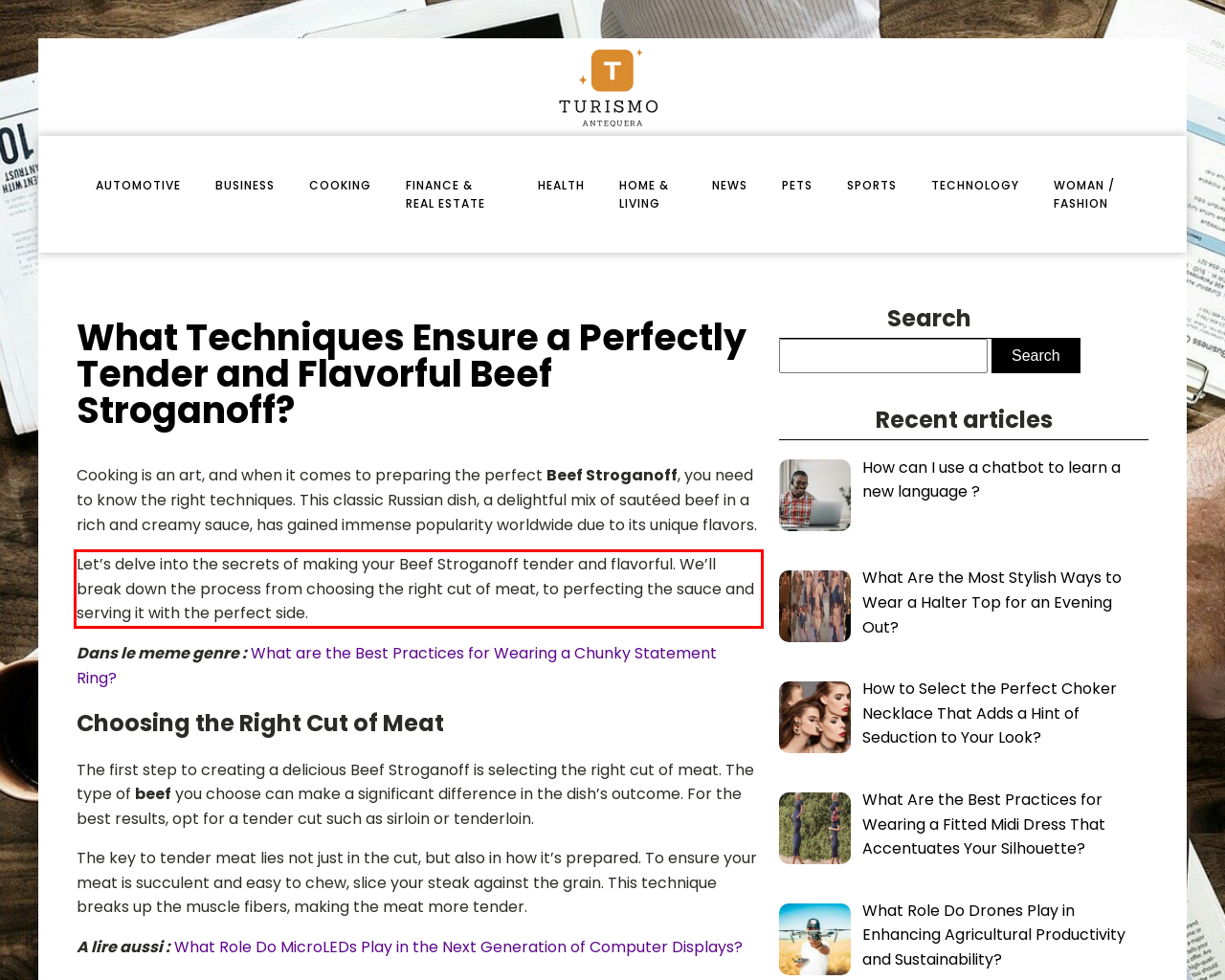Please analyze the screenshot of a webpage and extract the text content within the red bounding box using OCR.

Let’s delve into the secrets of making your Beef Stroganoff tender and flavorful. We’ll break down the process from choosing the right cut of meat, to perfecting the sauce and serving it with the perfect side.